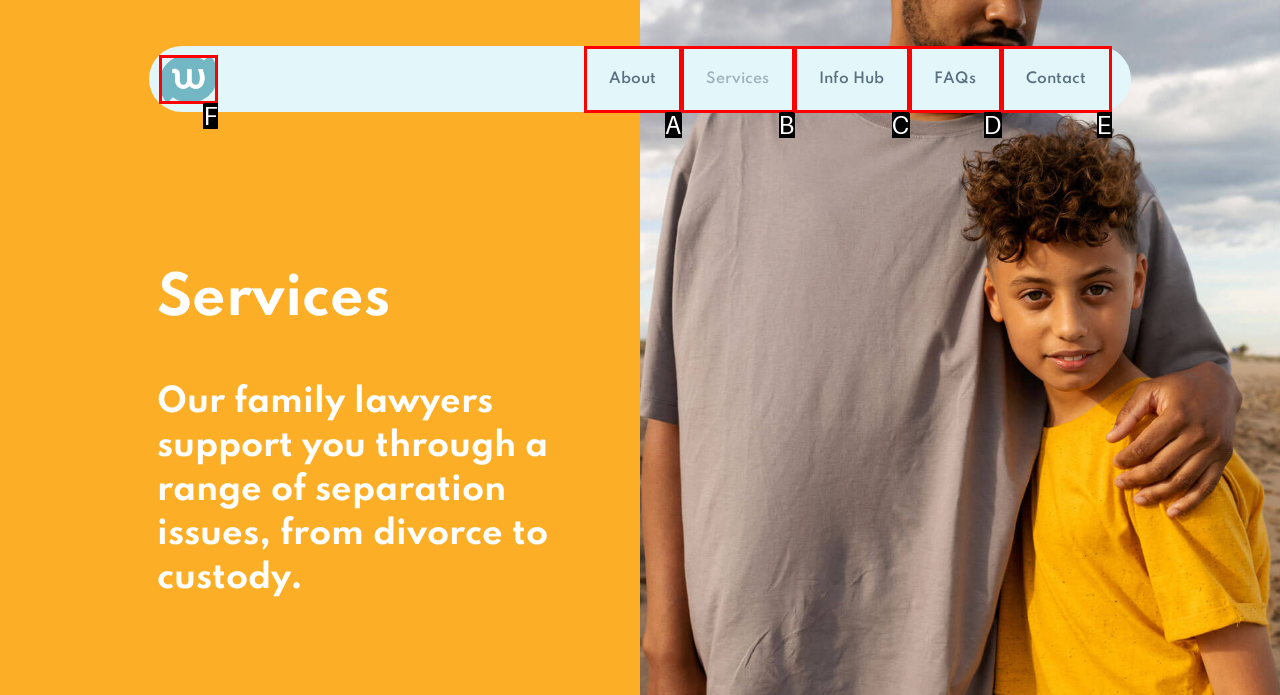Identify the HTML element that matches the description: aria-label="Link"
Respond with the letter of the correct option.

F